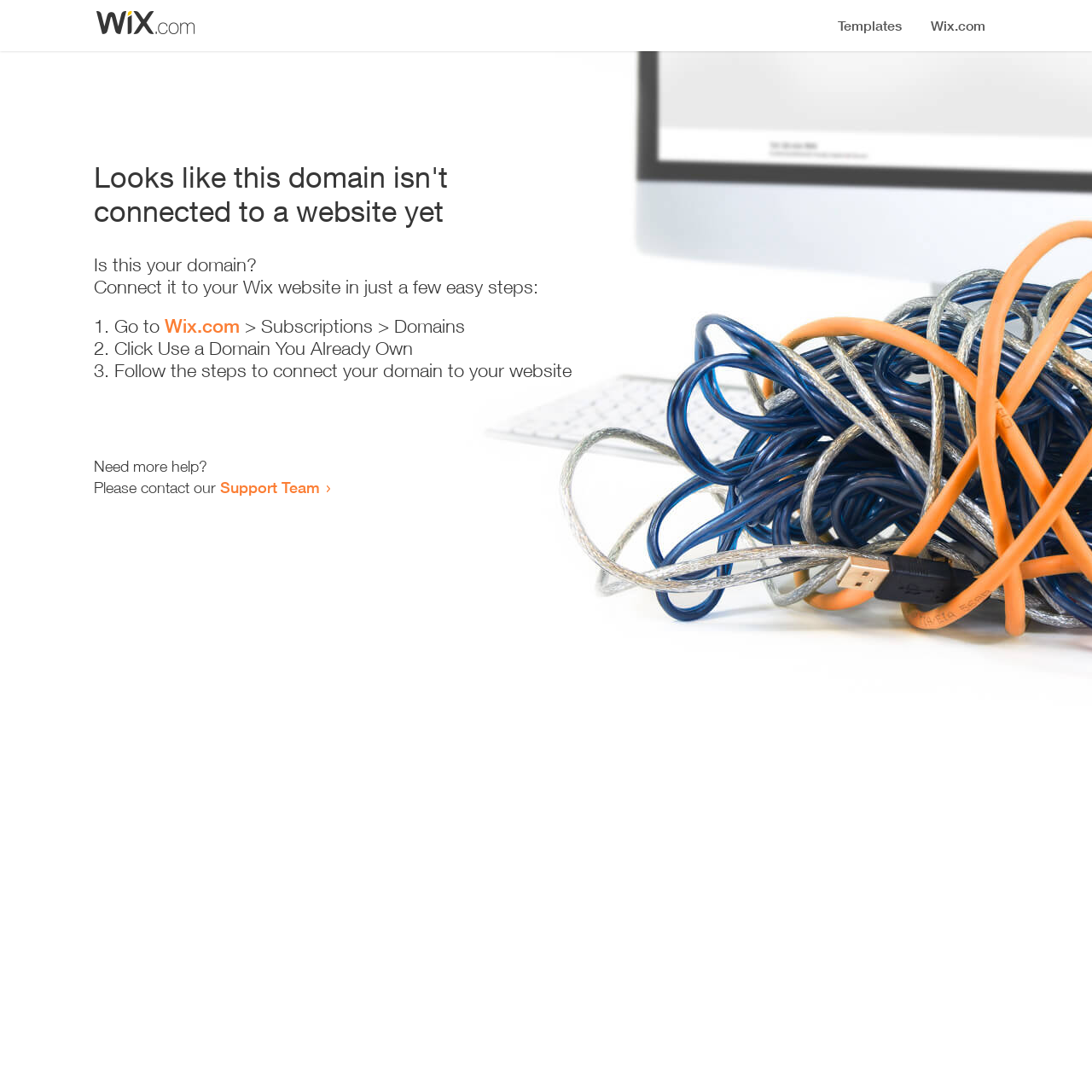Respond to the question below with a single word or phrase:
What is the status of this domain?

Not connected